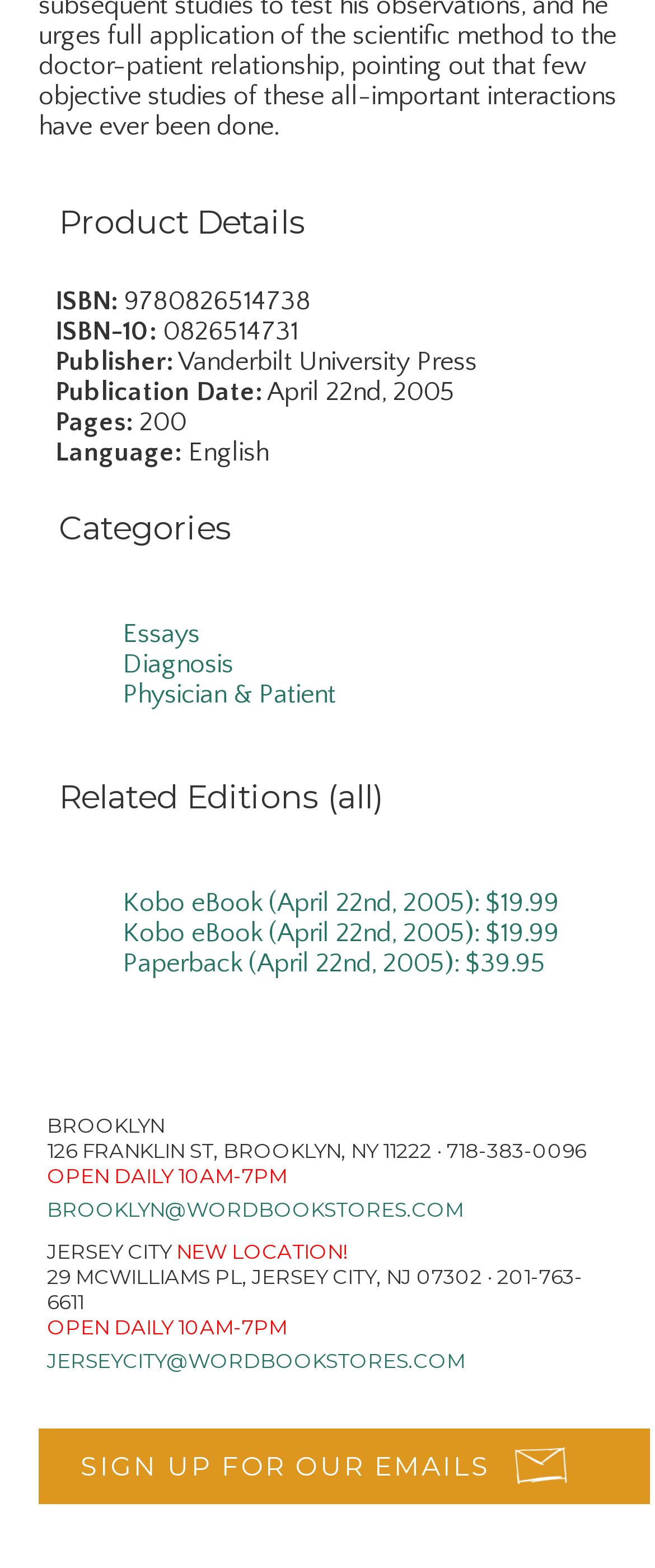Given the element description: "Physician & Patient", predict the bounding box coordinates of this UI element. The coordinates must be four float numbers between 0 and 1, given as [left, top, right, bottom].

[0.187, 0.433, 0.513, 0.452]